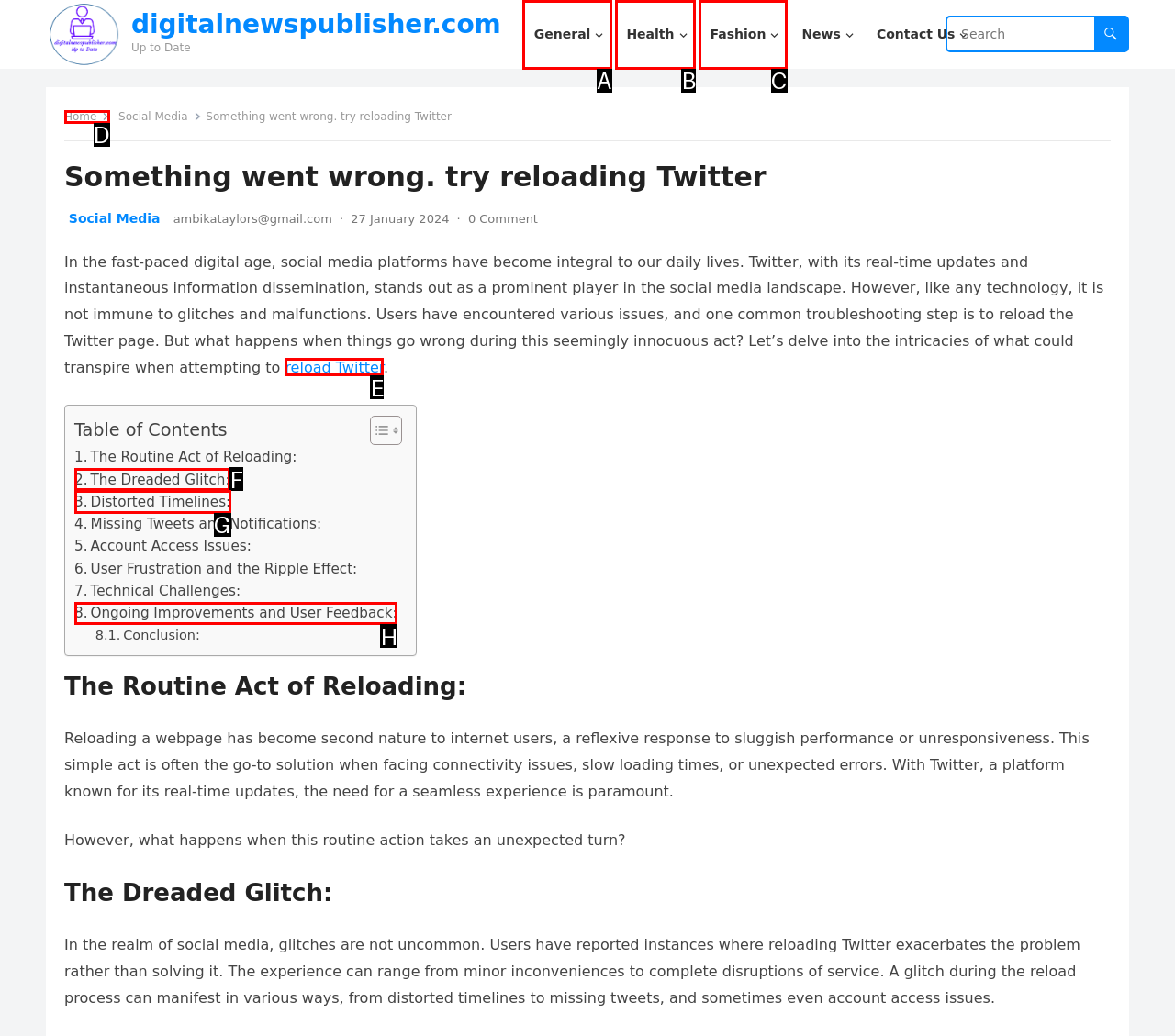Choose the option that best matches the element: Ongoing Improvements and User Feedback:
Respond with the letter of the correct option.

H